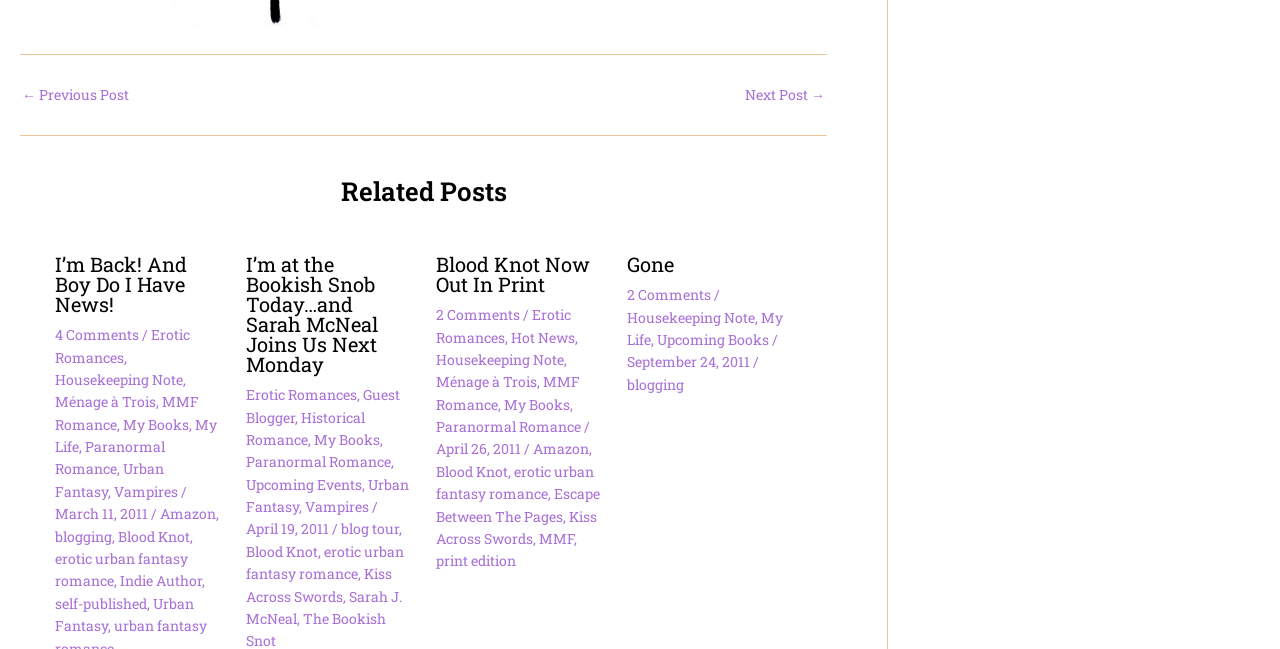Determine the bounding box coordinates of the section I need to click to execute the following instruction: "Visit the 'Amazon' website". Provide the coordinates as four float numbers between 0 and 1, i.e., [left, top, right, bottom].

[0.125, 0.777, 0.169, 0.806]